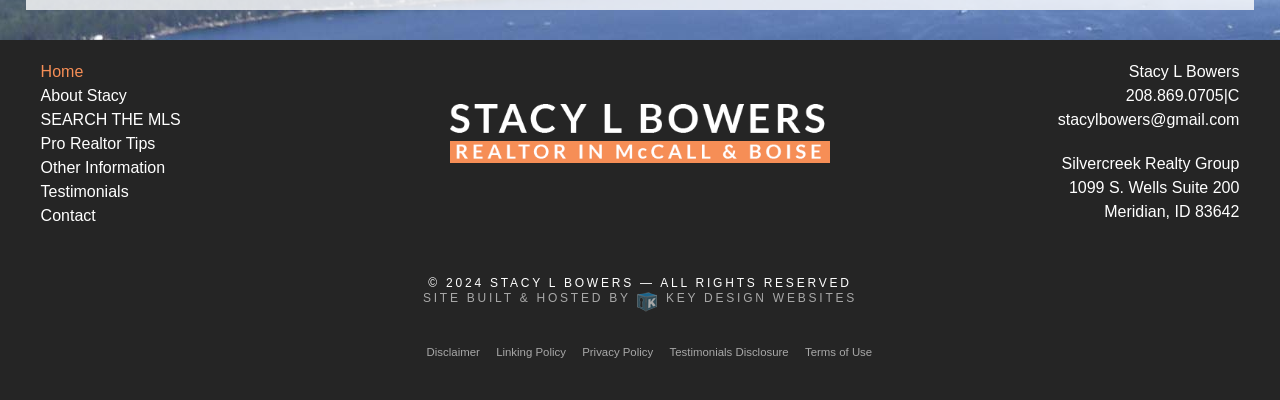What is the phone number of the realtor?
Kindly answer the question with as much detail as you can.

The phone number of the realtor can be found in the top-right section of the webpage, below the name of the realtor.